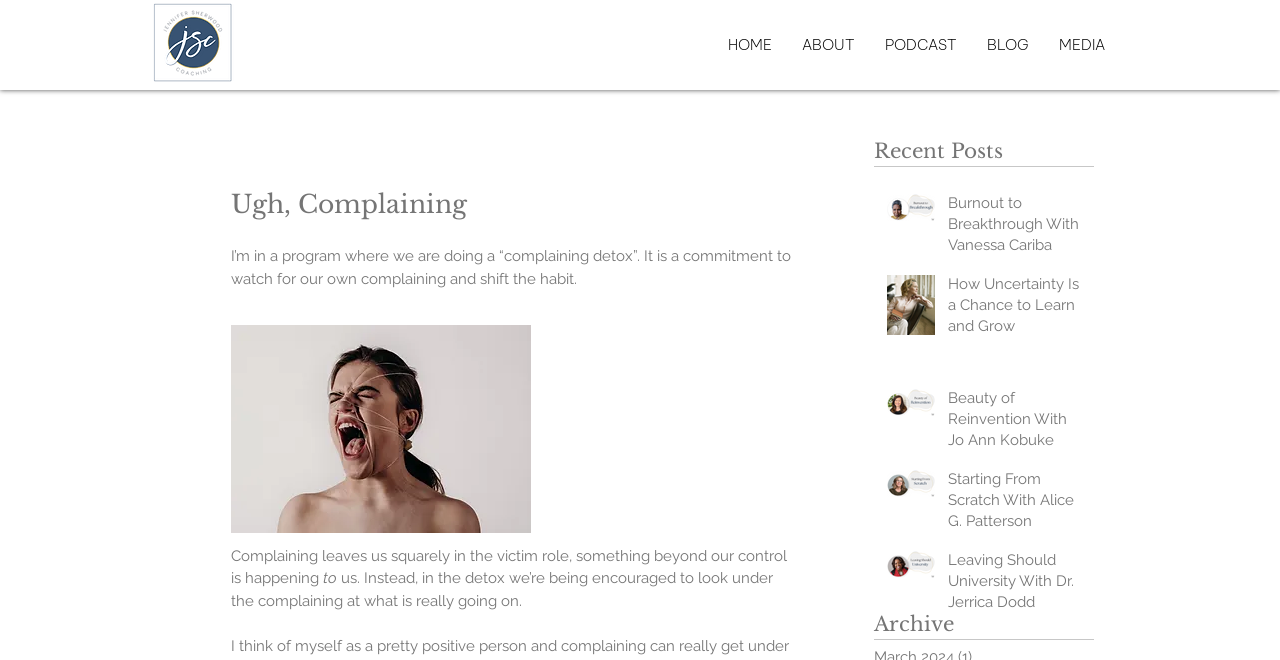Identify the bounding box coordinates of the element to click to follow this instruction: 'Click the button below the complaining detox description'. Ensure the coordinates are four float values between 0 and 1, provided as [left, top, right, bottom].

[0.18, 0.492, 0.623, 0.807]